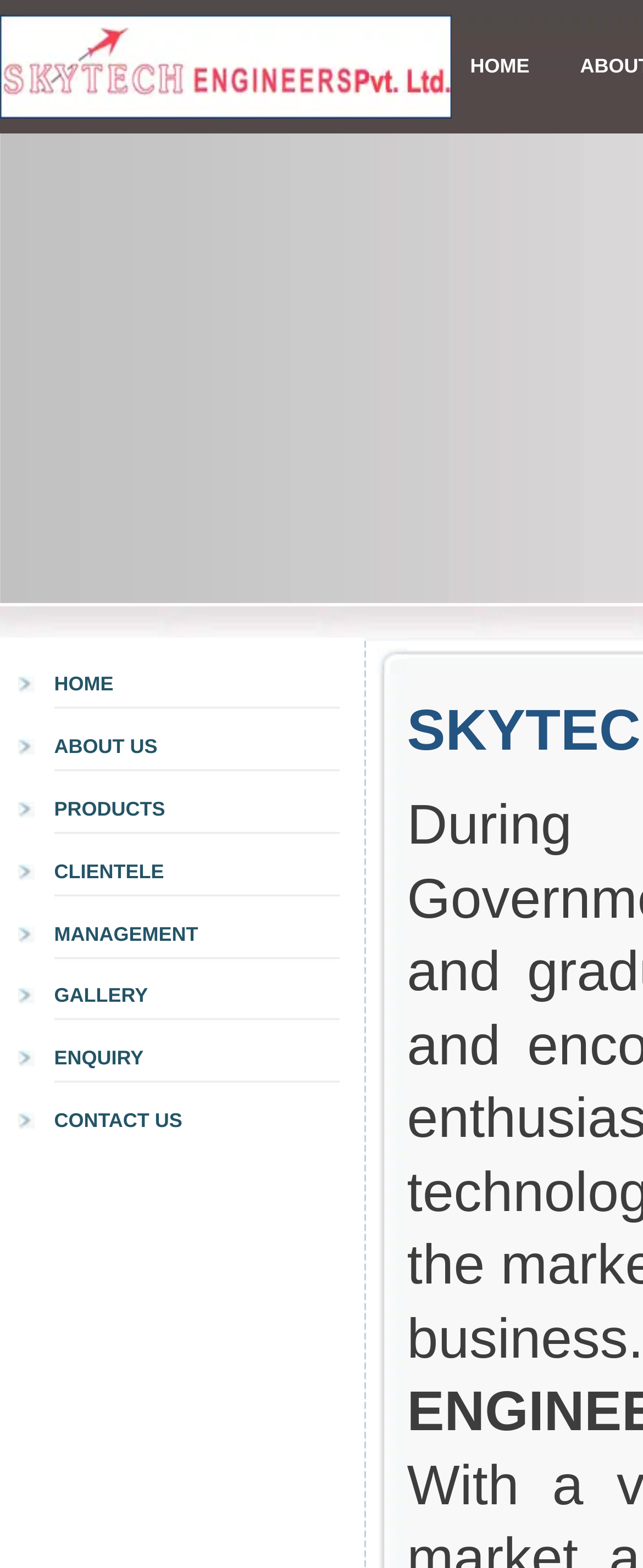Find the bounding box coordinates for the UI element whose description is: "HOME". The coordinates should be four float numbers between 0 and 1, in the format [left, top, right, bottom].

[0.731, 0.035, 0.824, 0.049]